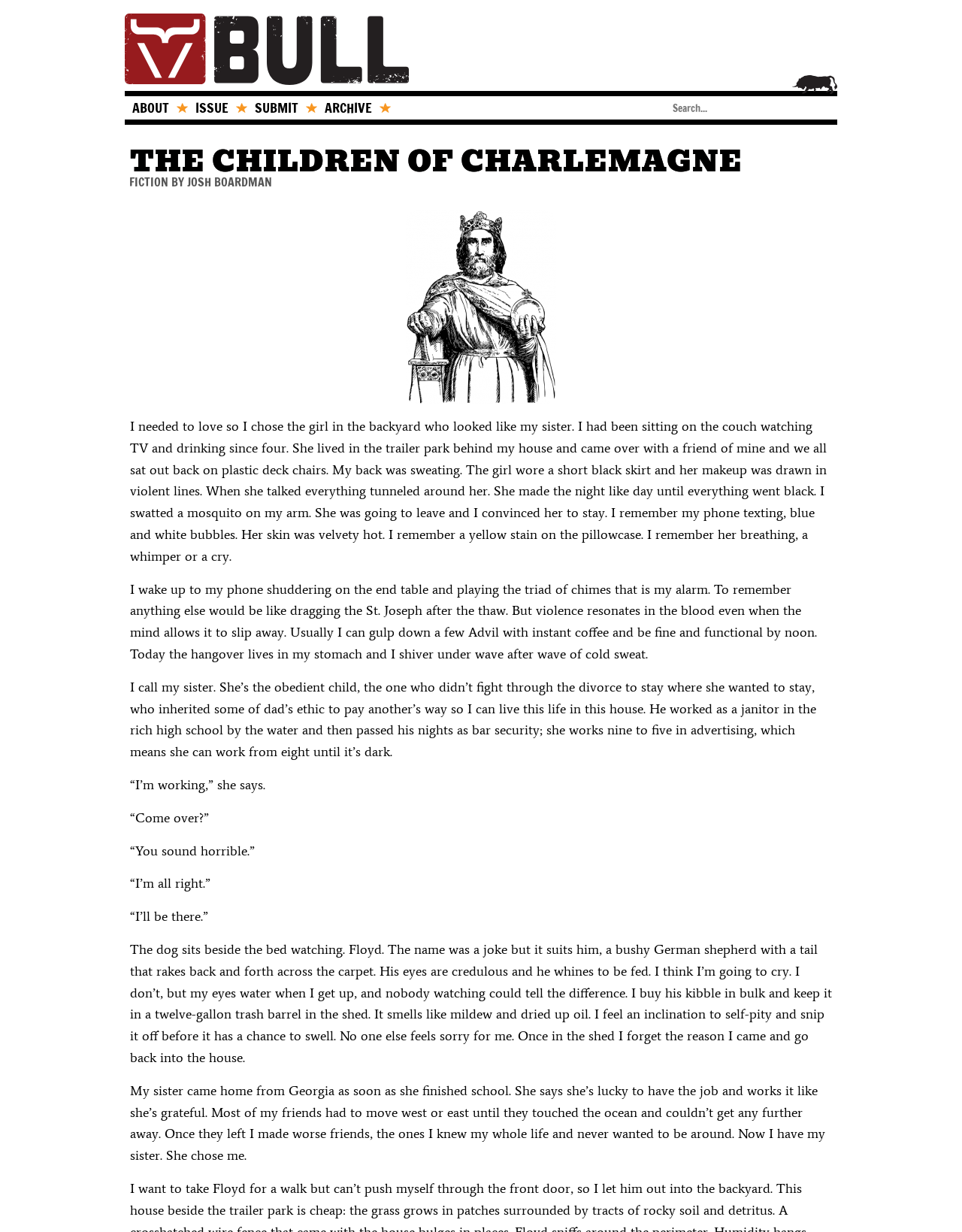Please examine the image and provide a detailed answer to the question: What is the search box located at?

I found the search box by looking at the layout of the page and noticing the textbox with the placeholder text 'Search...' located at the top right of the page.